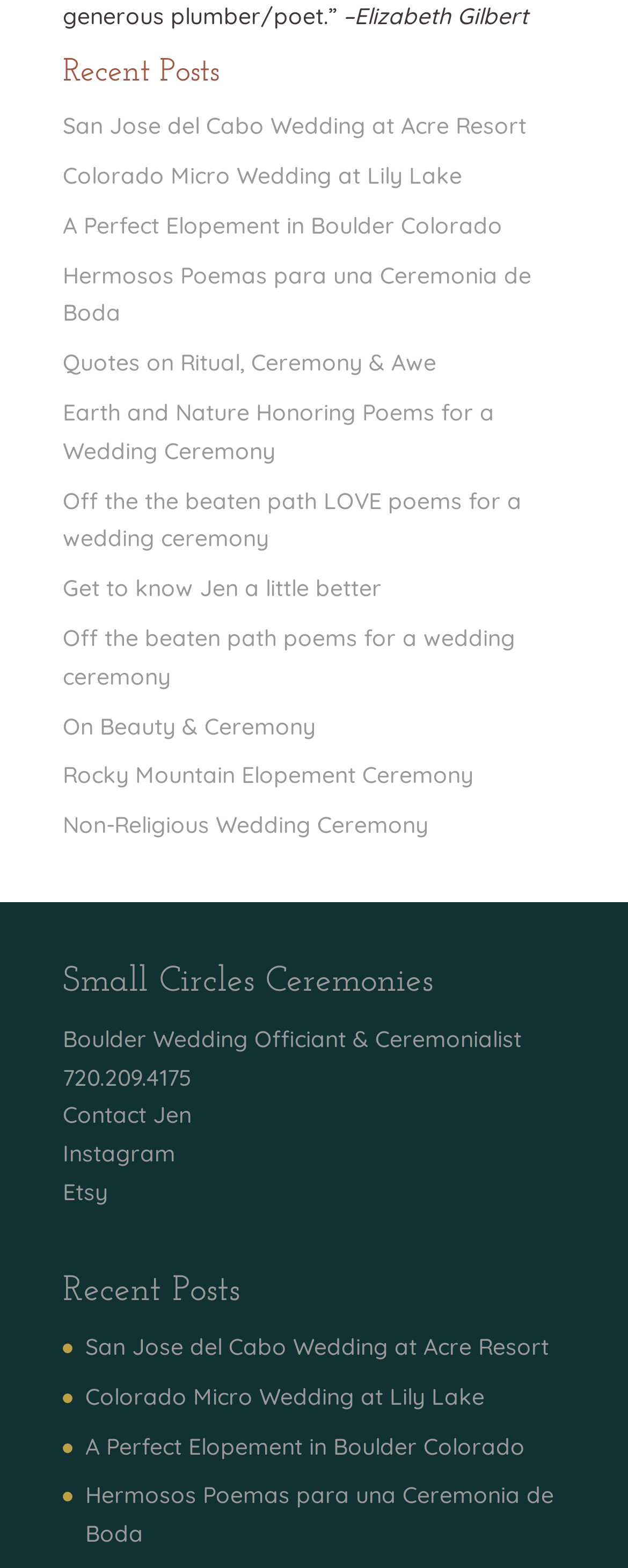Please provide the bounding box coordinates for the element that needs to be clicked to perform the following instruction: "Visit Instagram". The coordinates should be given as four float numbers between 0 and 1, i.e., [left, top, right, bottom].

[0.1, 0.727, 0.279, 0.745]